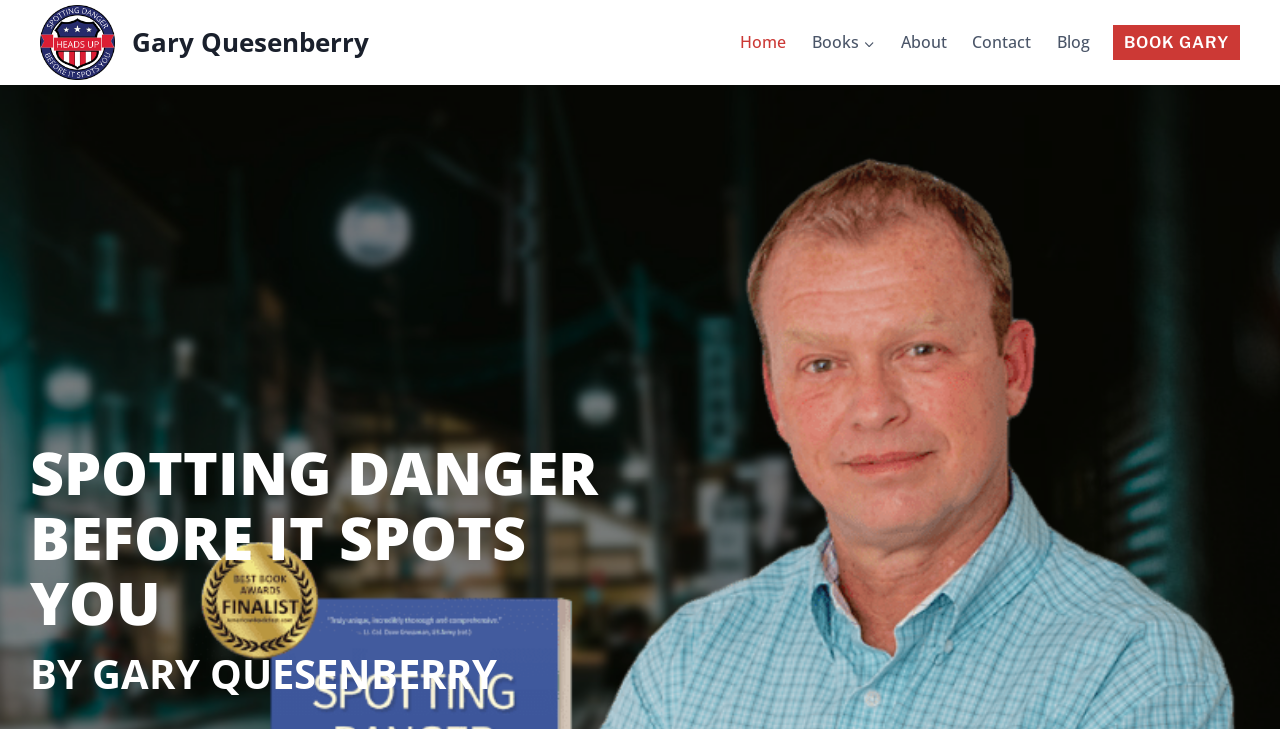What is the title of the book?
Look at the image and respond with a single word or a short phrase.

Spotting Danger Before It Spots You